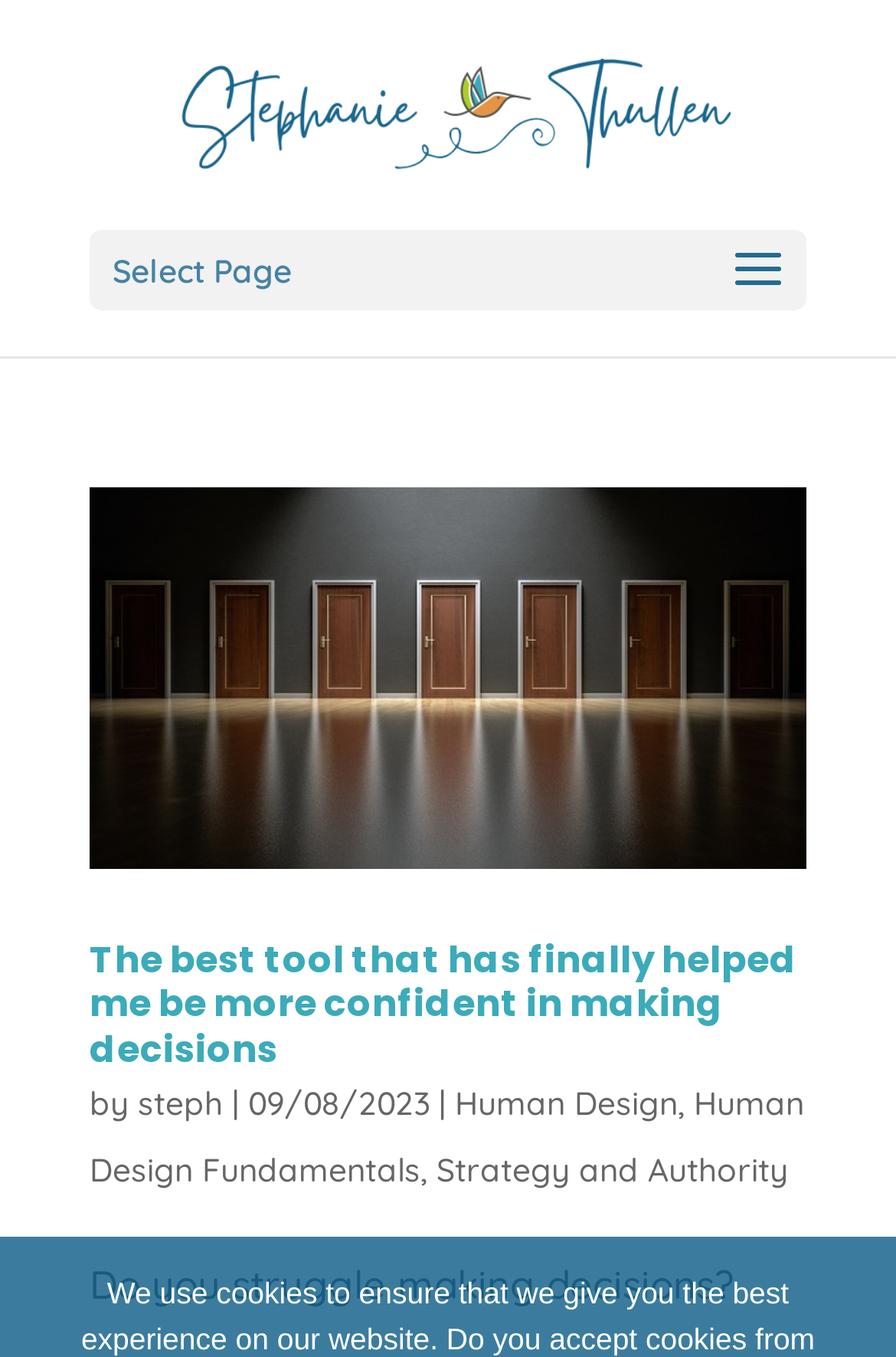Provide a one-word or one-phrase answer to the question:
What is the category of the first article?

Human Design Fundamentals